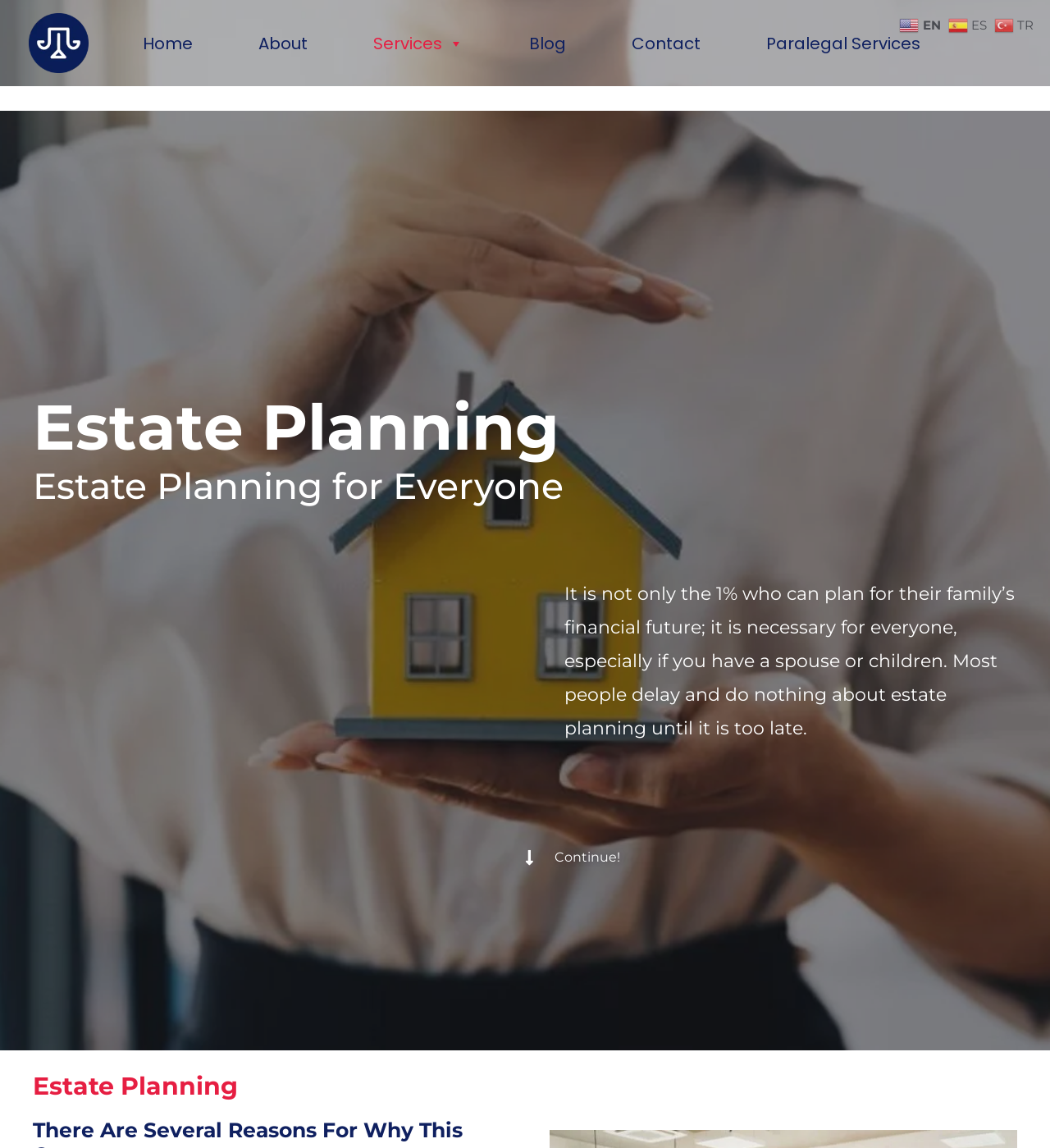Please identify the coordinates of the bounding box for the clickable region that will accomplish this instruction: "go to home page".

[0.128, 0.023, 0.191, 0.052]